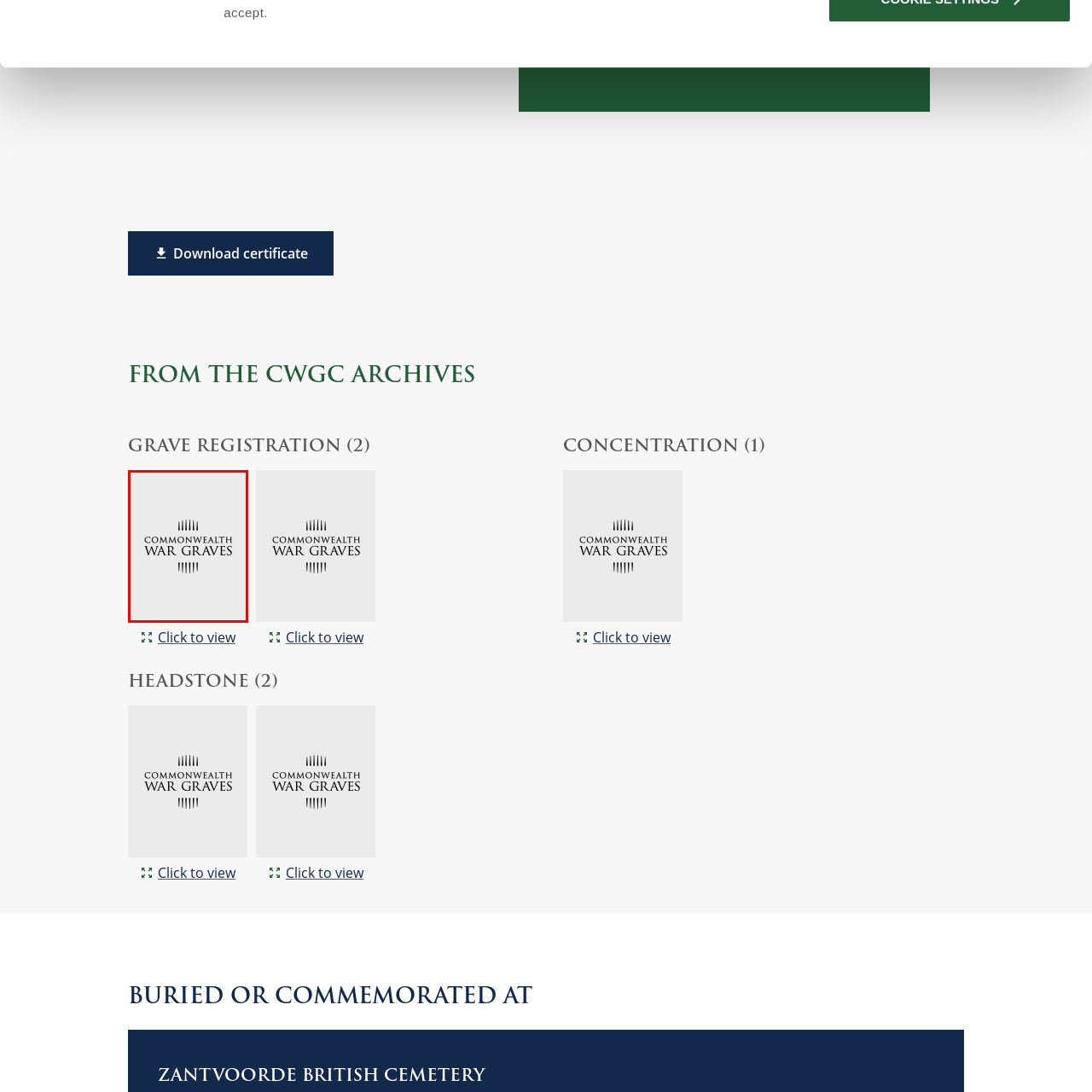What organization is associated with the image?
Please carefully analyze the image highlighted by the red bounding box and give a thorough response based on the visual information contained within that section.

The image displays a stylized representation of the phrase 'COMMONWEALTH WAR GRAVES', which is often associated with the Commonwealth War Graves Commission, an organization that commemorates the service and sacrifice of those who died in military conflicts.